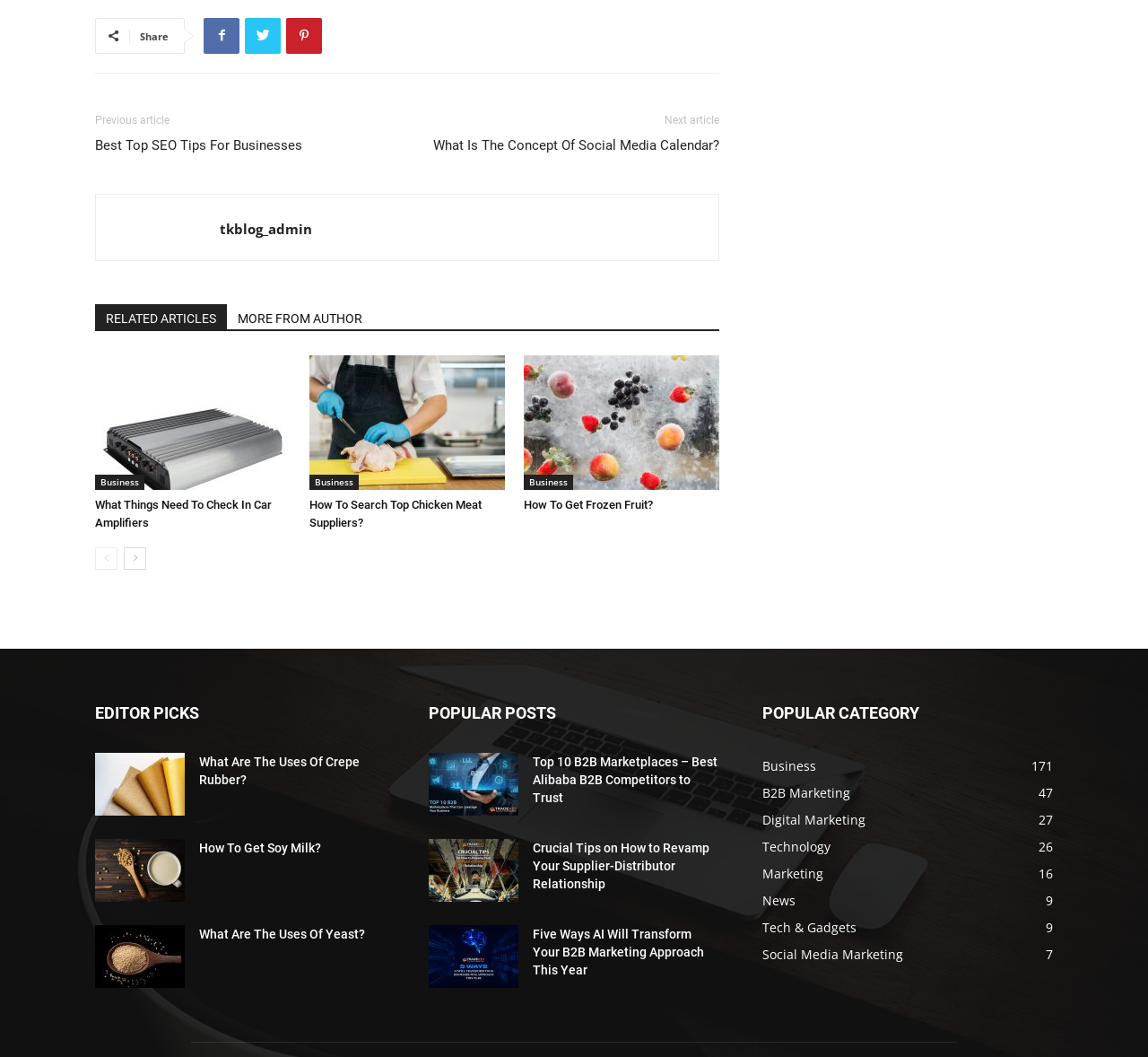Please give the bounding box coordinates of the area that should be clicked to fulfill the following instruction: "Explore 'EDITOR PICKS'". The coordinates should be in the format of four float numbers from 0 to 1, i.e., [left, top, right, bottom].

[0.083, 0.662, 0.336, 0.686]